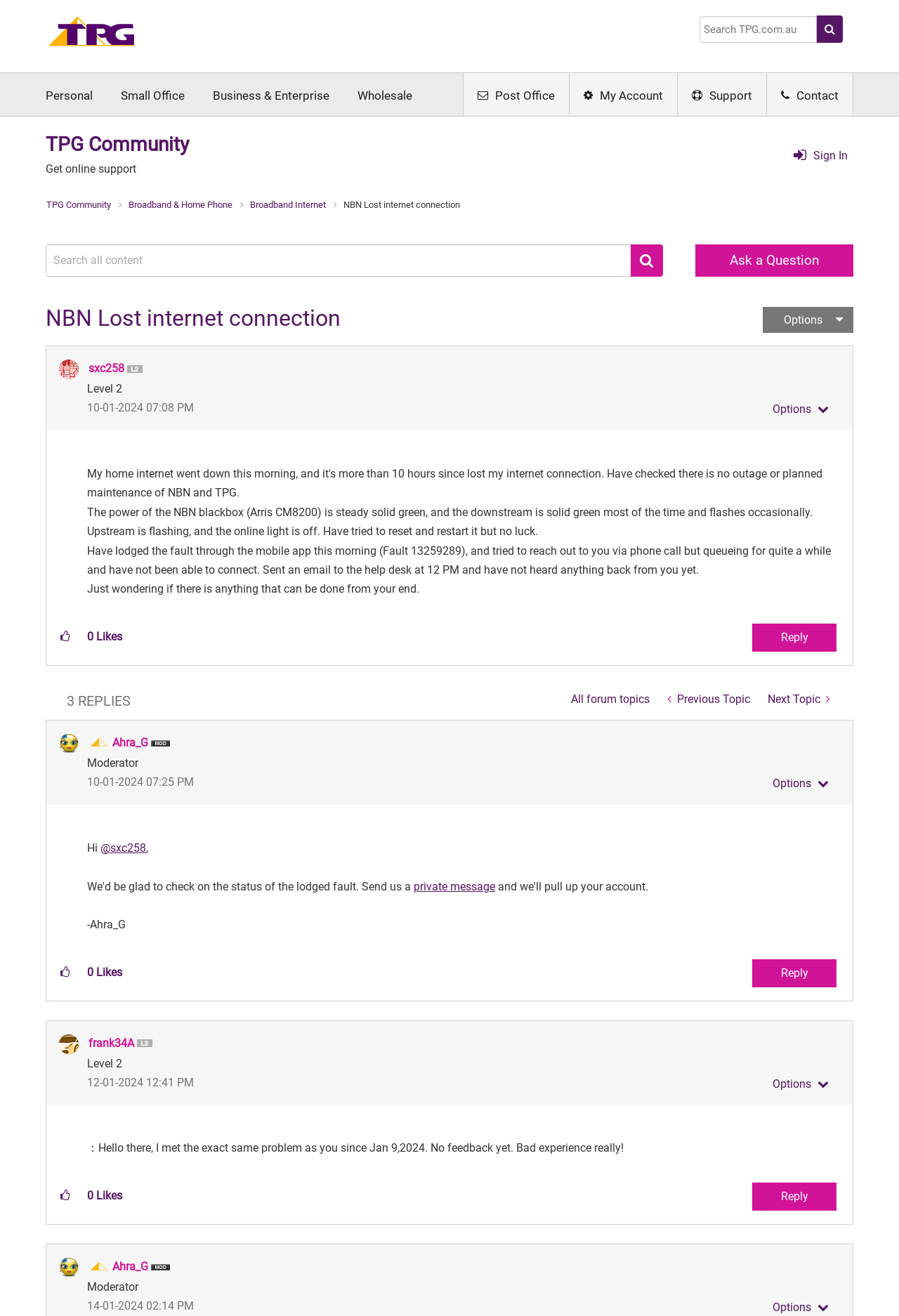How many replies are there to this topic?
Please answer using one word or phrase, based on the screenshot.

3